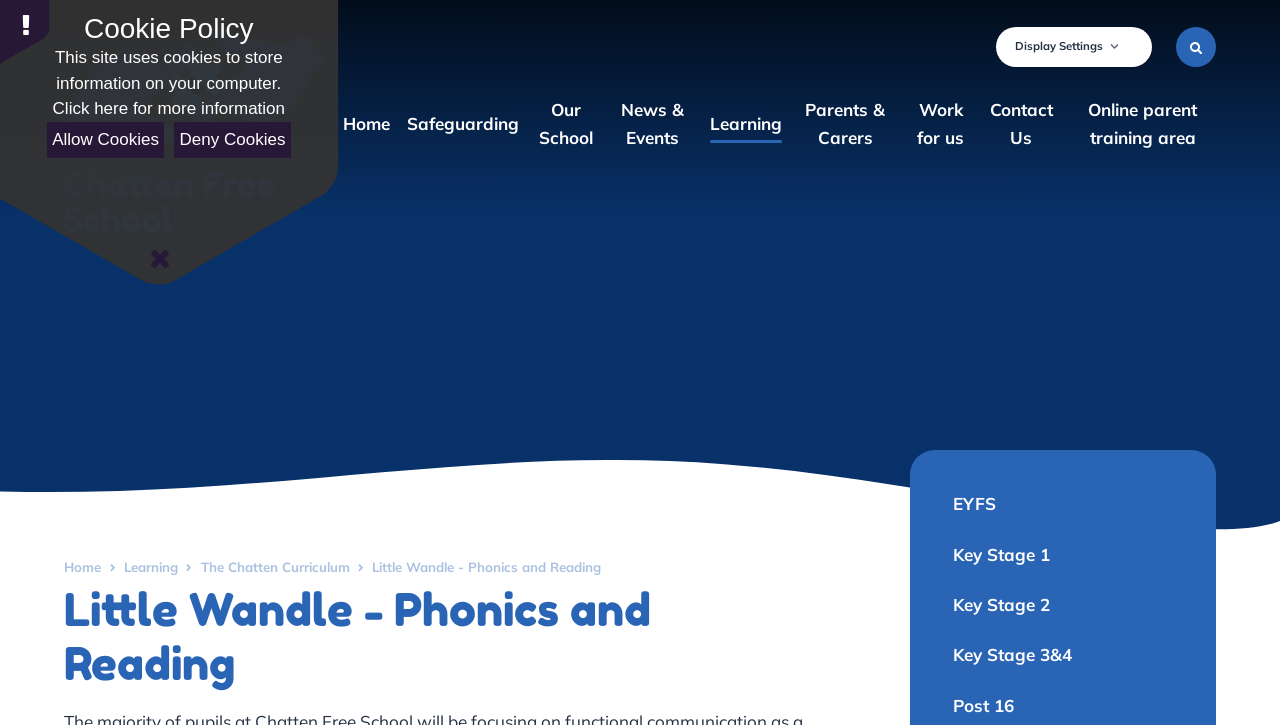Based on the element description: "Service", identify the bounding box coordinates for this UI element. The coordinates must be four float numbers between 0 and 1, listed as [left, top, right, bottom].

None